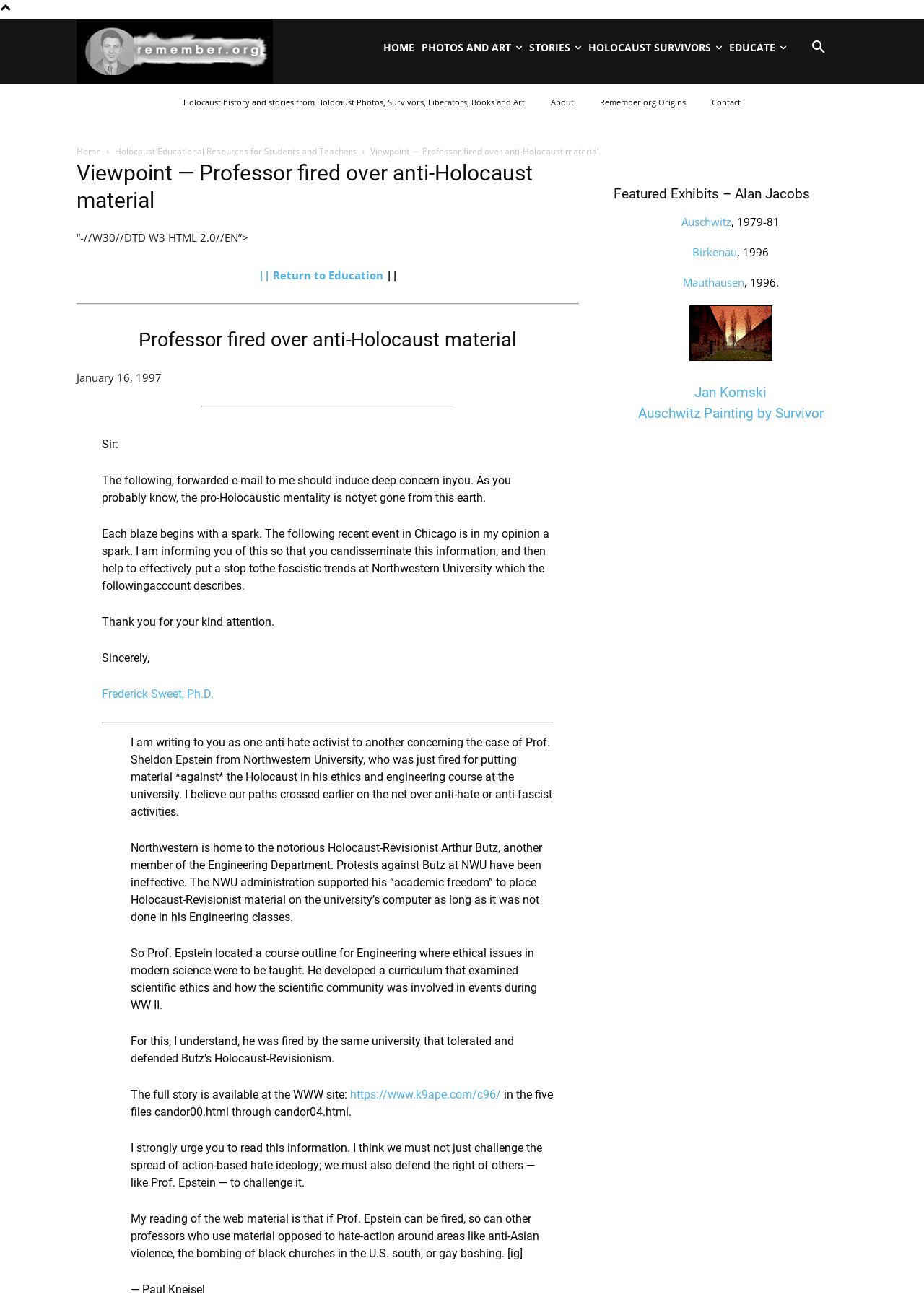What is the name of the university where Prof. Epstein was fired?
Using the visual information, respond with a single word or phrase.

Northwestern University